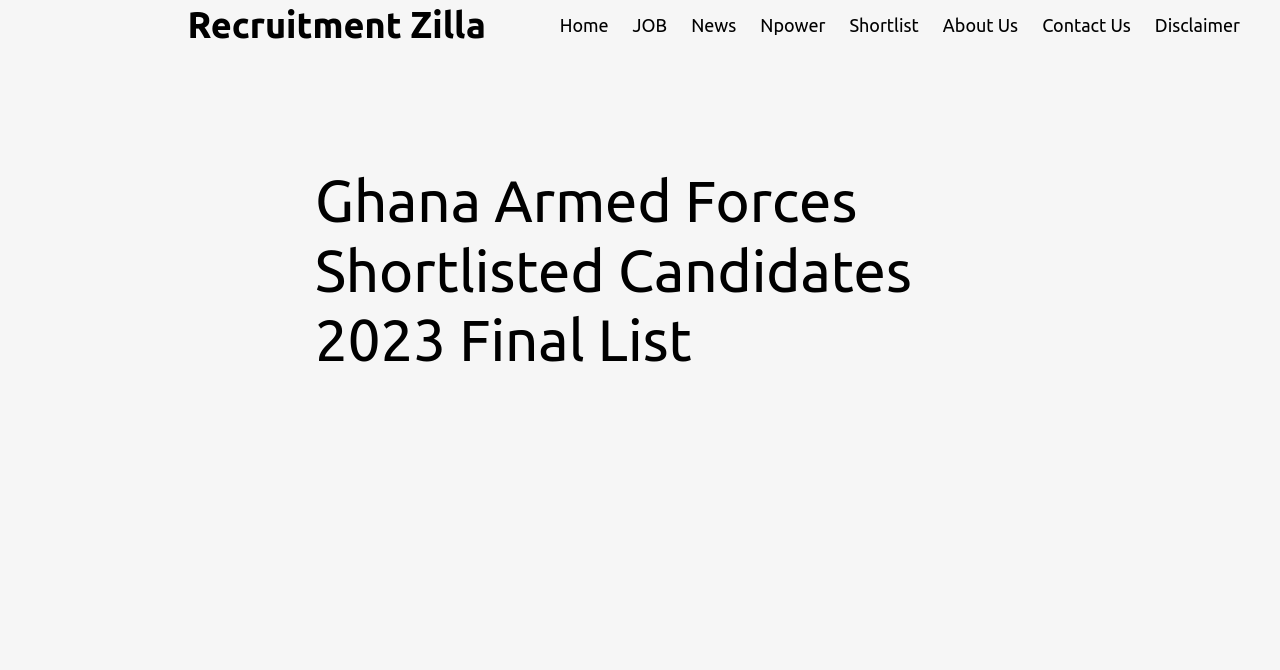Pinpoint the bounding box coordinates for the area that should be clicked to perform the following instruction: "View Ghana Armed Forces Shortlisted Candidates 2023 Final List".

[0.246, 0.248, 0.754, 0.559]